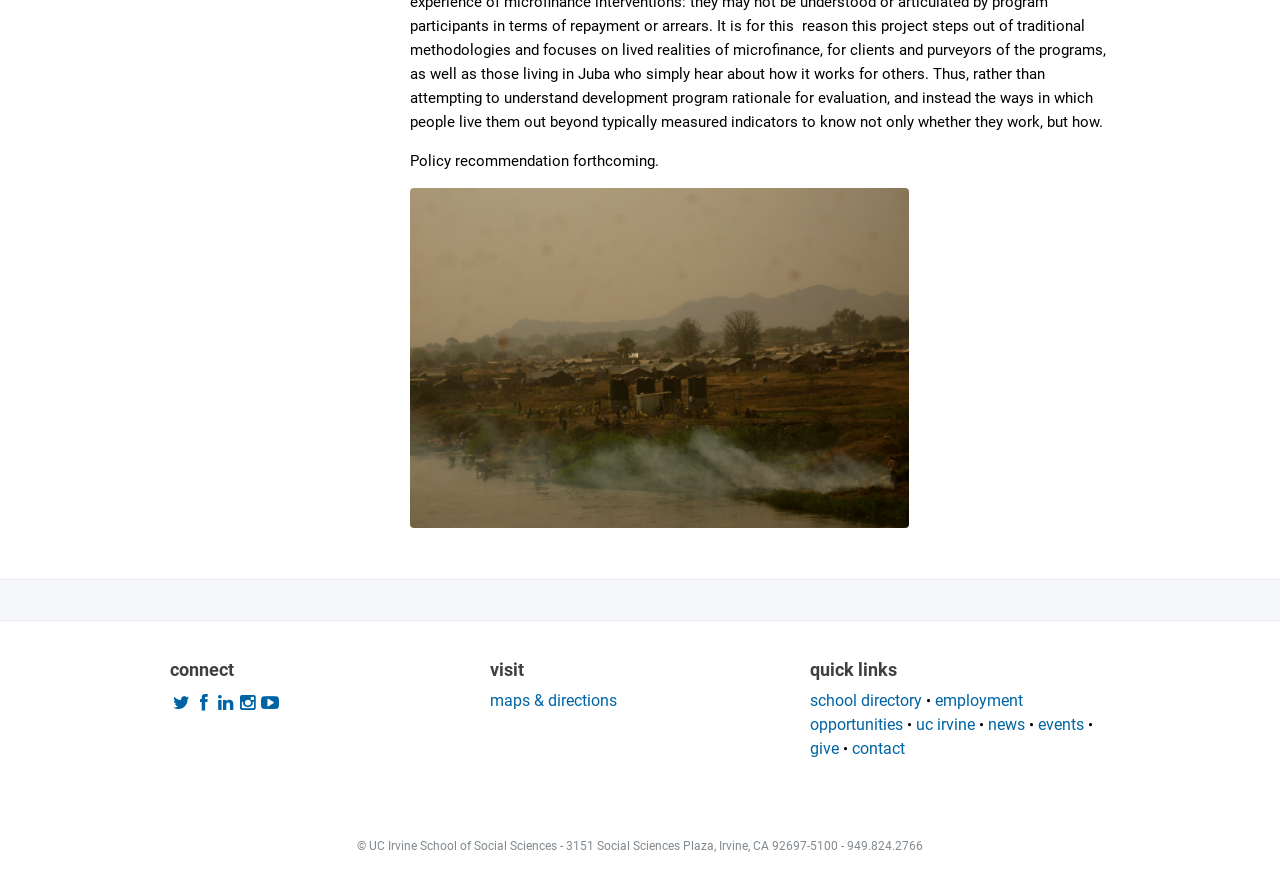Please determine the bounding box coordinates for the UI element described as: "School of Social Sciences".

[0.328, 0.956, 0.435, 0.972]